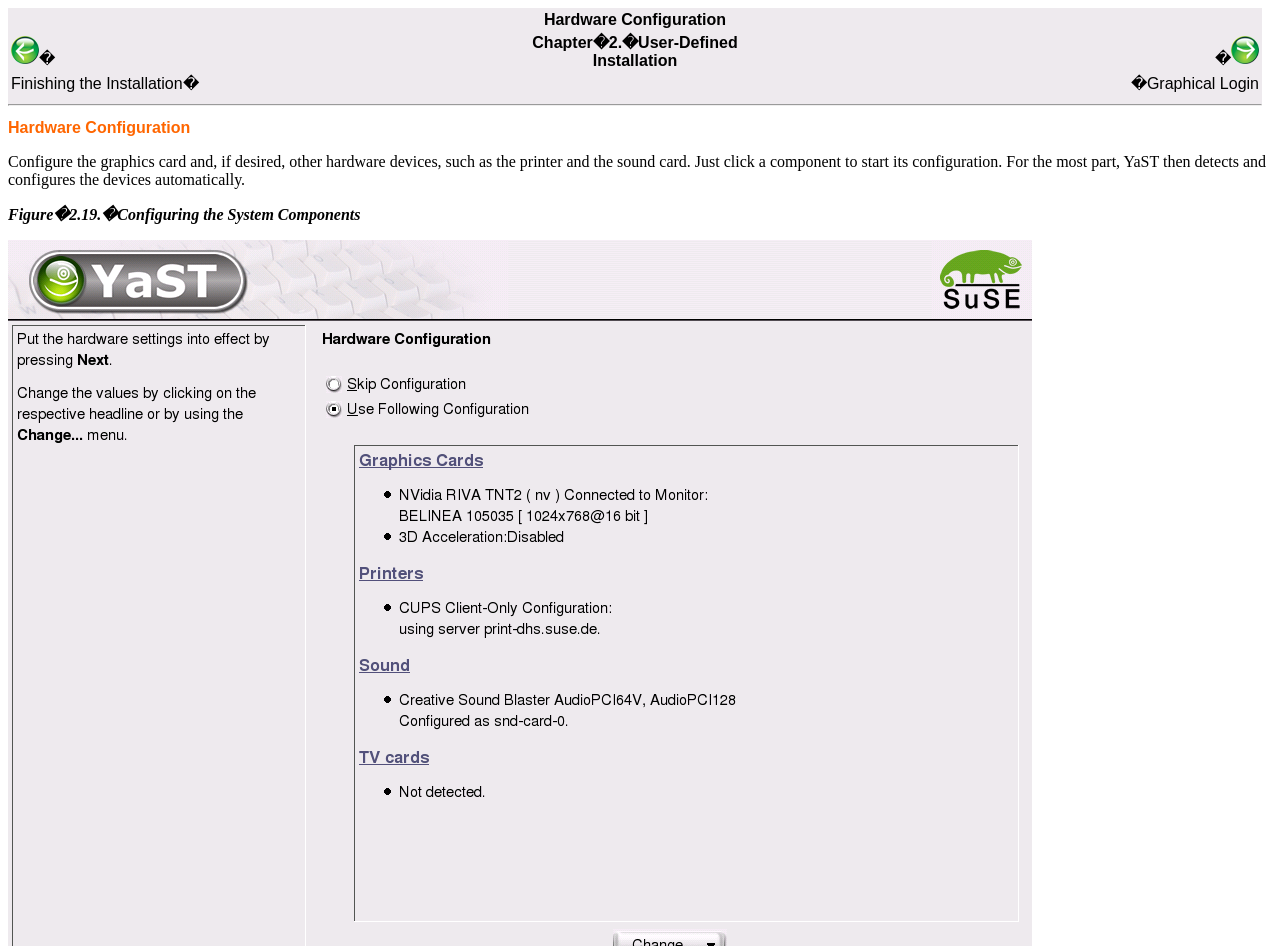Based on the image, please respond to the question with as much detail as possible:
What is the purpose of the hardware configuration?

According to the static text on the webpage, the purpose of the hardware configuration is to configure the graphics card and, if desired, other hardware devices, such as the printer and the sound card.